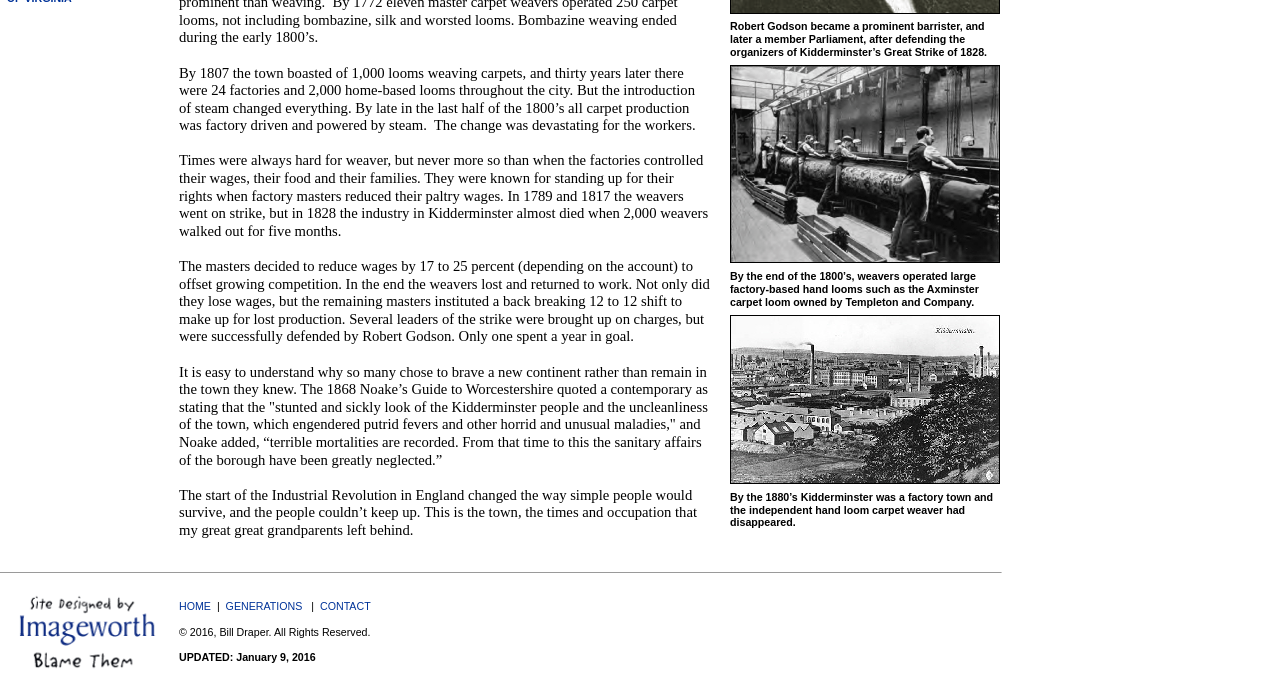Identify the bounding box of the UI component described as: "CONTACT".

[0.25, 0.885, 0.29, 0.903]